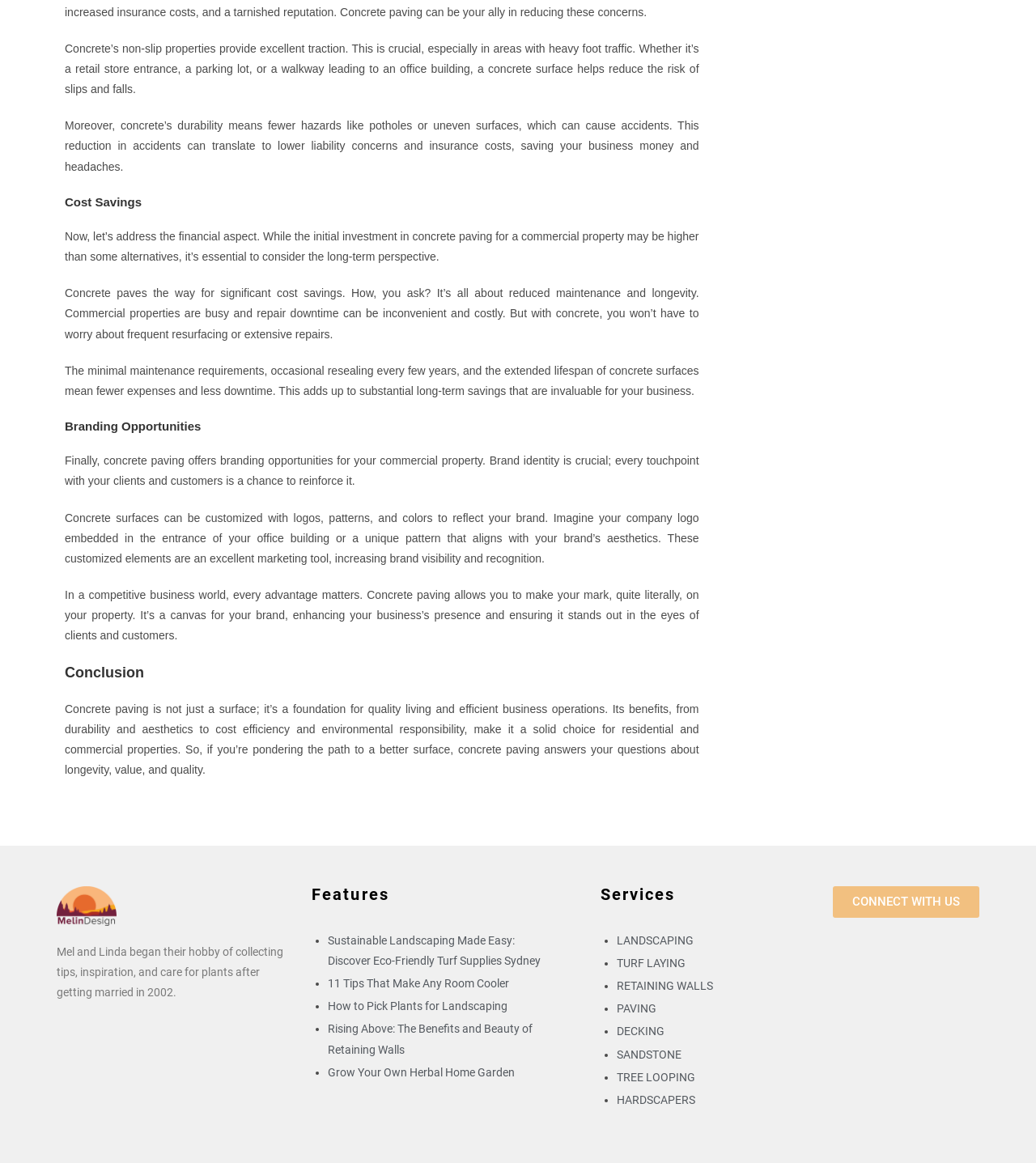Please provide a comprehensive answer to the question below using the information from the image: What is the benefit of concrete paving in terms of maintenance?

The webpage states that concrete paving requires minimal maintenance, with occasional resealing every few years, and has an extended lifespan, which means fewer expenses and less downtime, adding up to substantial long-term savings for businesses.